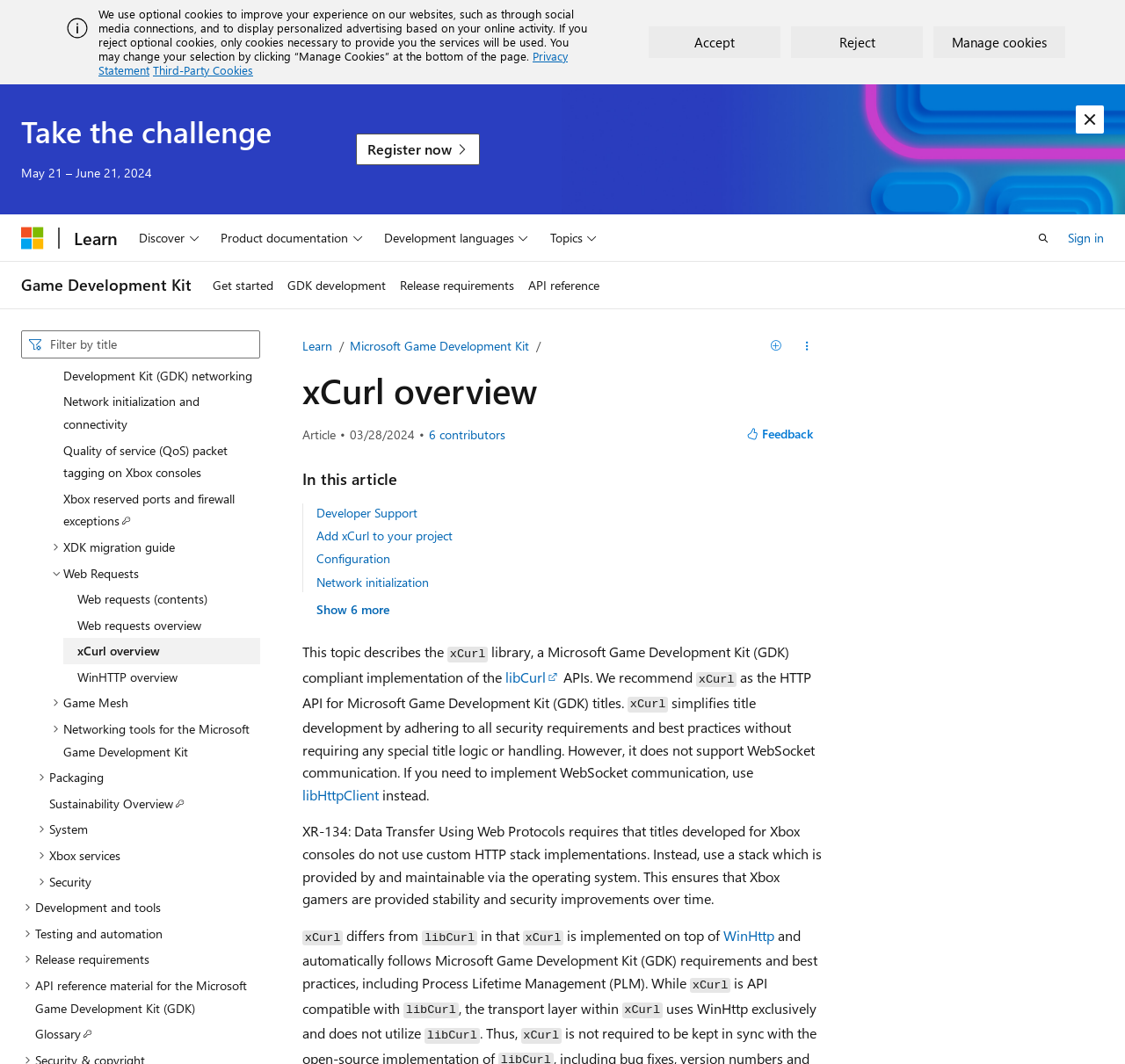What is the purpose of the 'Manage cookies' button?
Please provide a comprehensive and detailed answer to the question.

I looked at the section at the top of the page that mentions cookies. The 'Manage cookies' button is located in this section, and its purpose is to allow users to manage their cookie preferences.